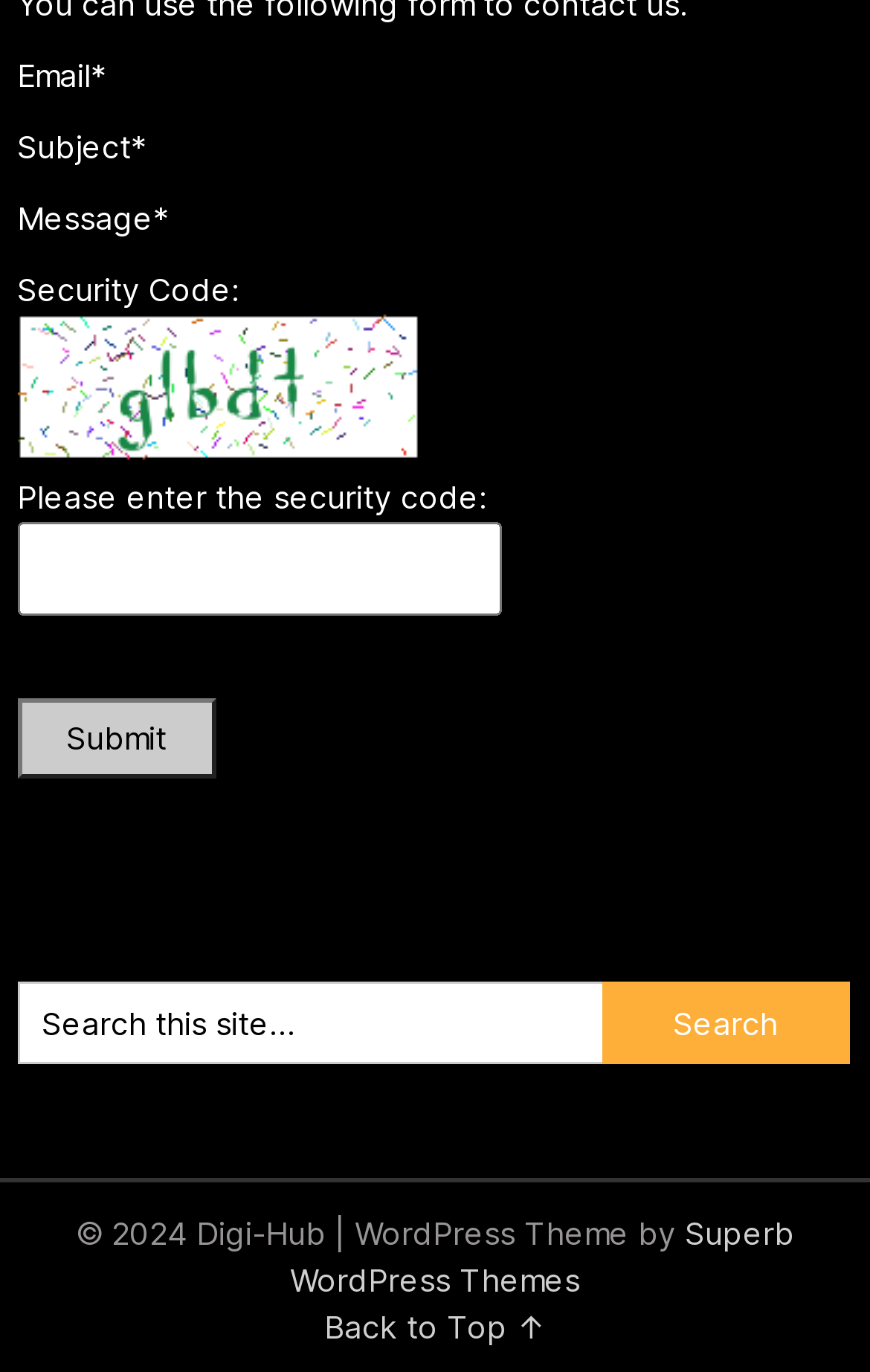How many textboxes are there on the page?
From the details in the image, answer the question comprehensively.

There are two textboxes on the page: one for entering the security code, and another for searching the site.